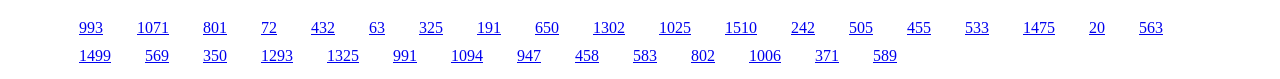What is the vertical position of the link '1302' relative to the link '569'?
Provide a well-explained and detailed answer to the question.

By comparing the y1 and y2 coordinates of the links, I can see that the link '1302' has y1 and y2 coordinates of 0.463 and 0.451, respectively, while the link '569' has y1 and y2 coordinates of 0.6 and 0.815, respectively. Since the y1 and y2 coordinates of '1302' are smaller than those of '569', '1302' is above '569' vertically.